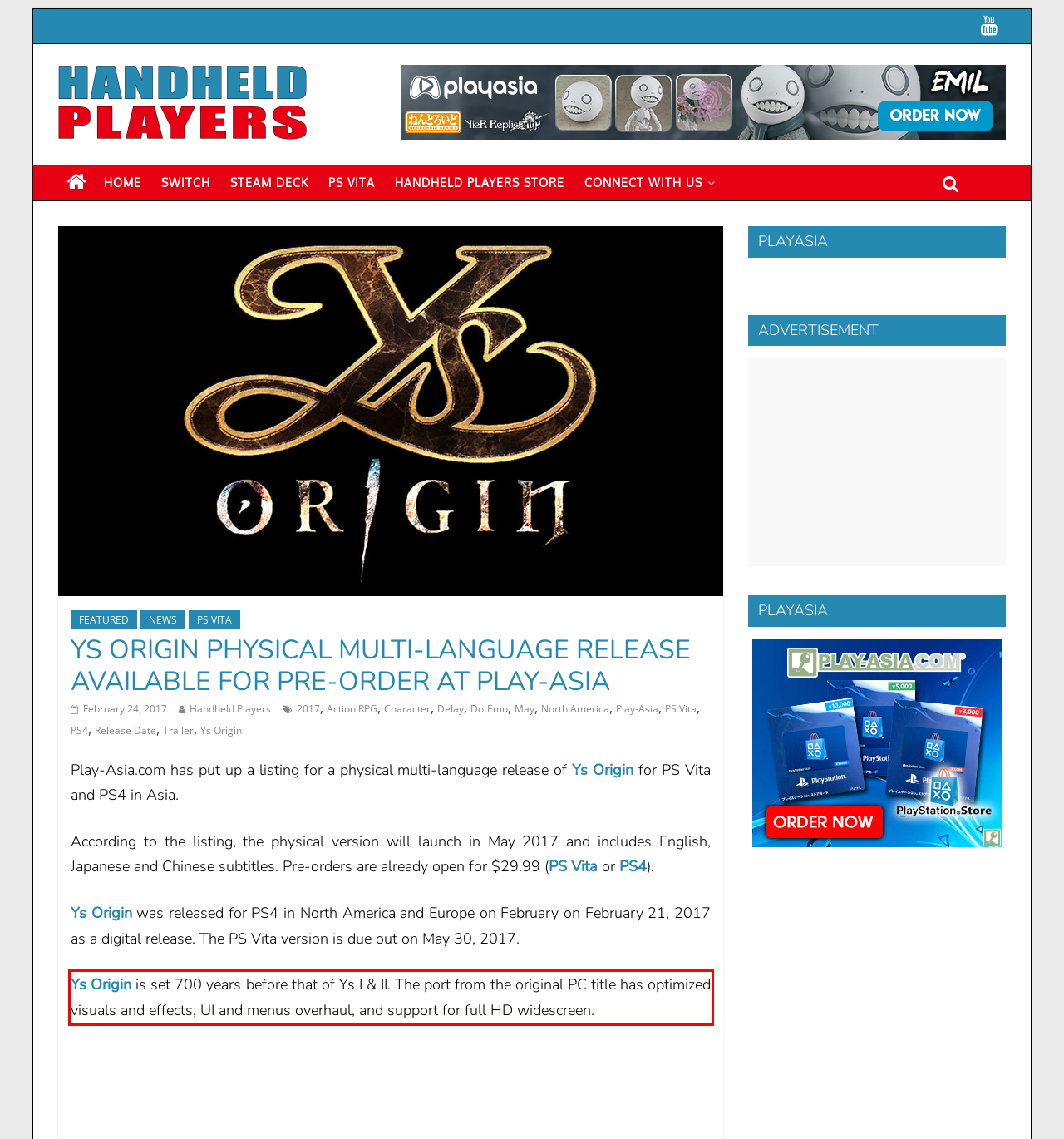Identify and extract the text within the red rectangle in the screenshot of the webpage.

Ys Origin is set 700 years before that of Ys I & II. The port from the original PC title has optimized visuals and effects, UI and menus overhaul, and support for full HD widescreen.